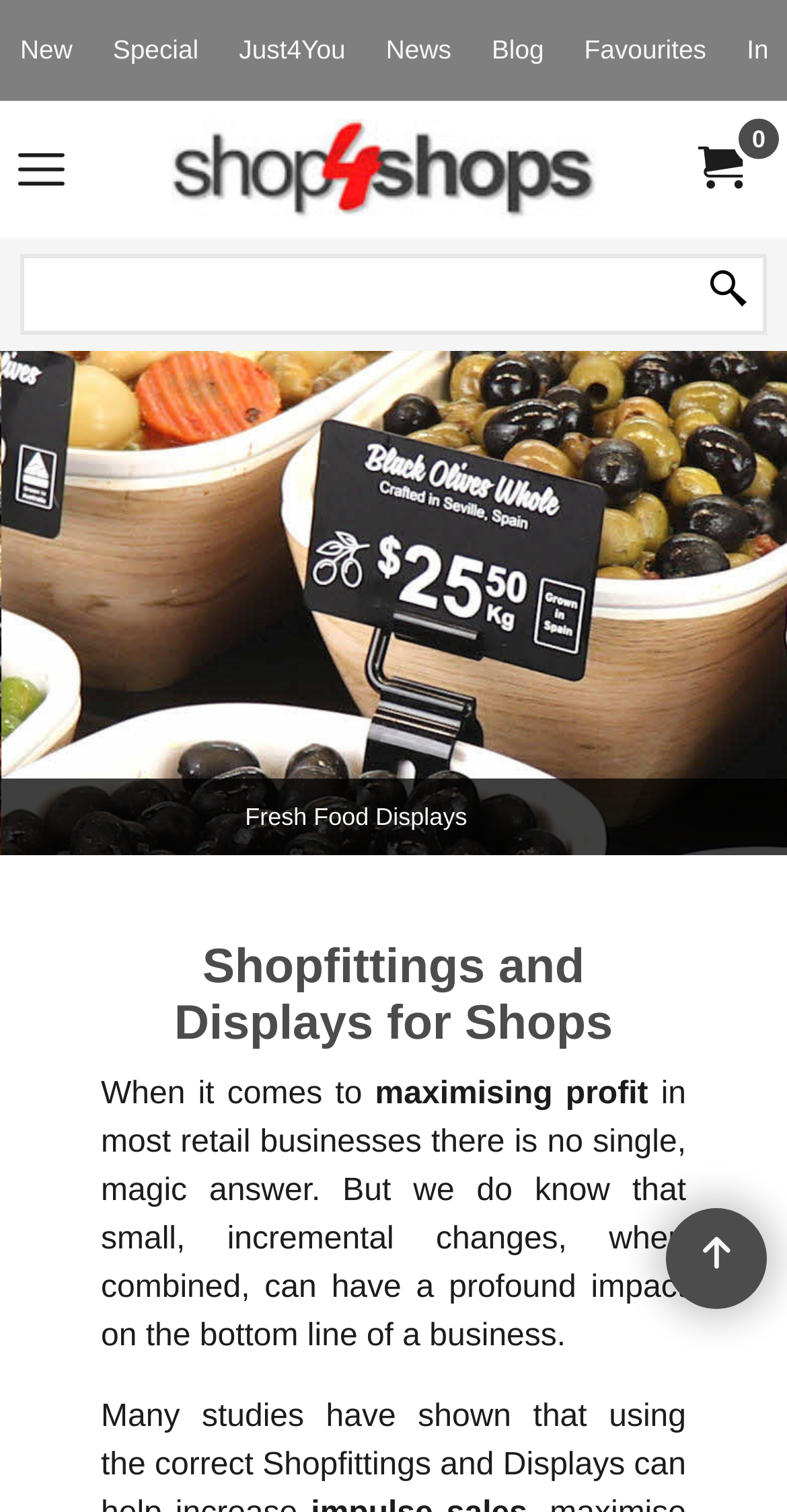Identify the bounding box coordinates of the region that needs to be clicked to carry out this instruction: "View the Shop4Shops blog". Provide these coordinates as four float numbers ranging from 0 to 1, i.e., [left, top, right, bottom].

[0.599, 0.0, 0.717, 0.067]